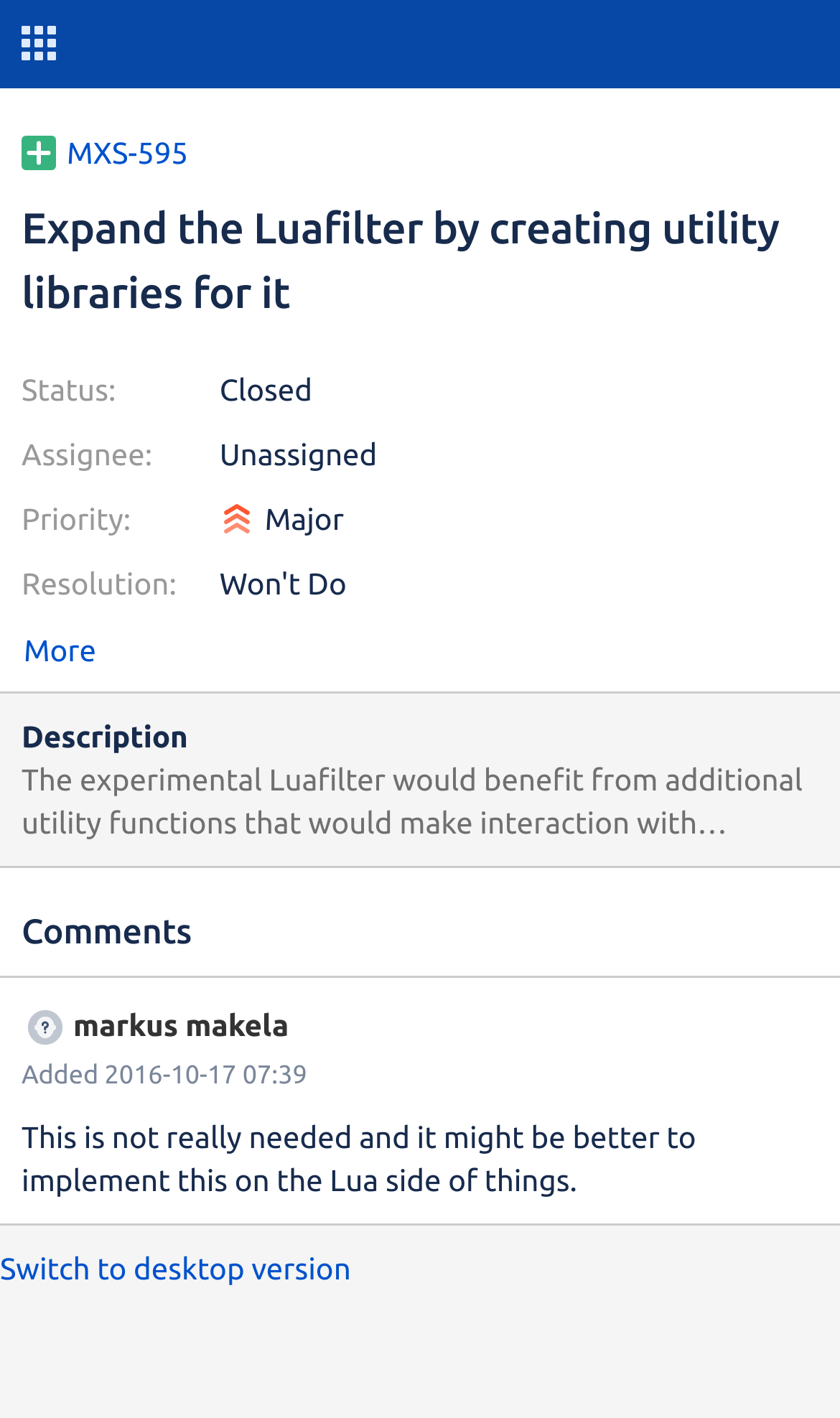Refer to the image and provide a thorough answer to this question:
What is the priority of the issue?

I determined the answer by looking at the 'Priority:' label and its corresponding value 'Major' which is located below the 'Assignee:' label.